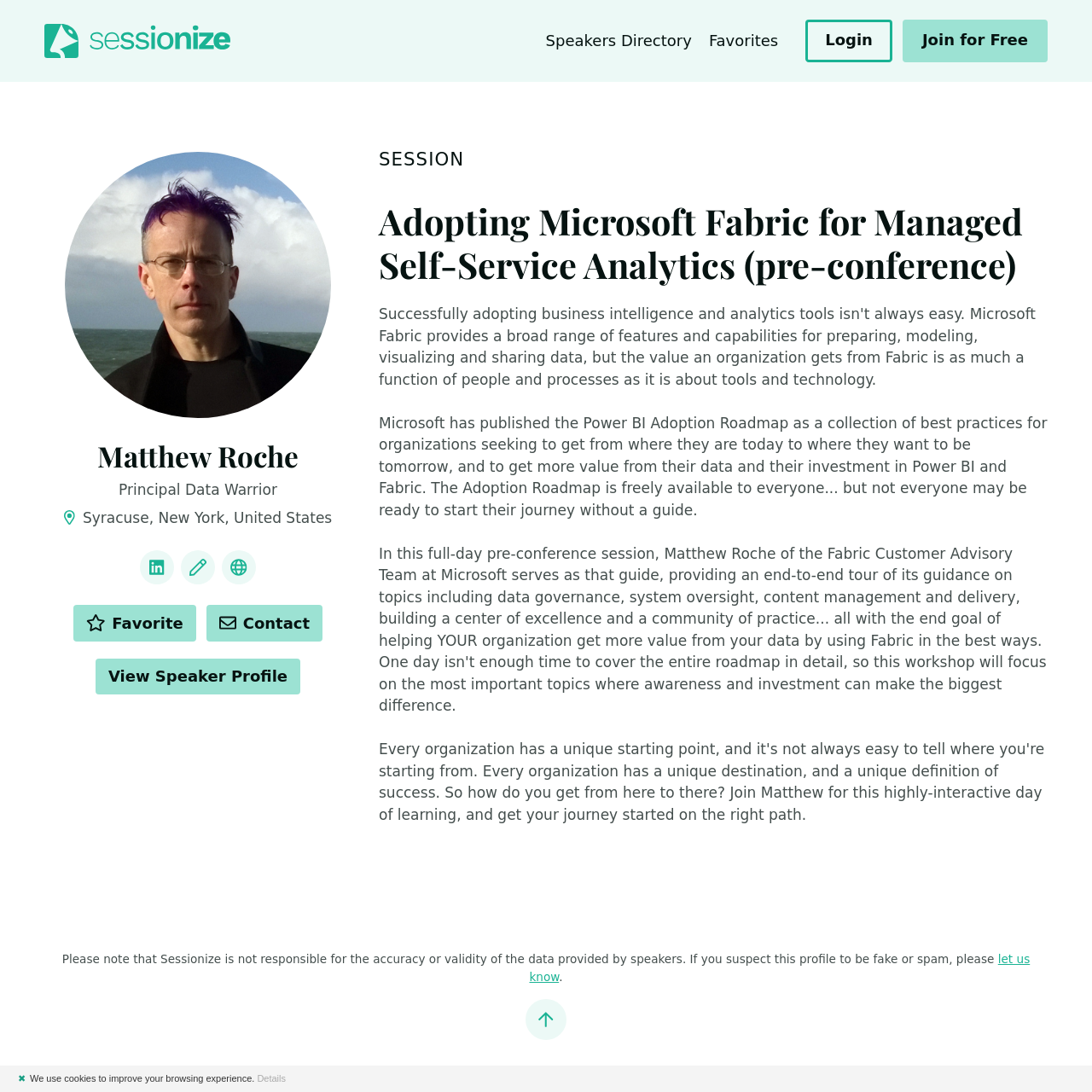Please locate the bounding box coordinates of the element that should be clicked to complete the given instruction: "Jump to navigation".

[0.009, 0.009, 0.041, 0.028]